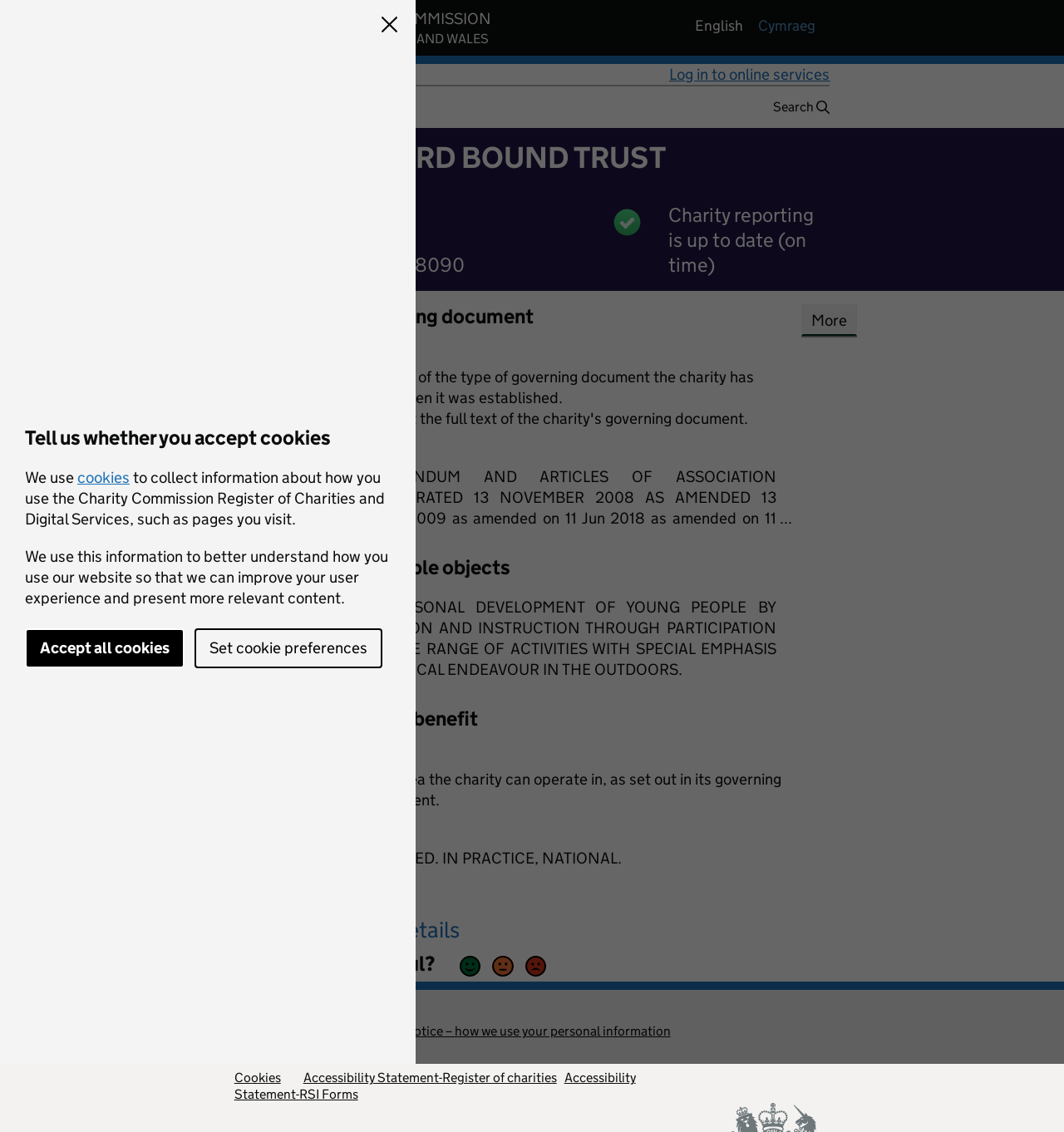Please provide a one-word or short phrase answer to the question:
What is the type of governing document the charity has?

MEMORANDUM AND ARTICLES OF ASSOCIATION